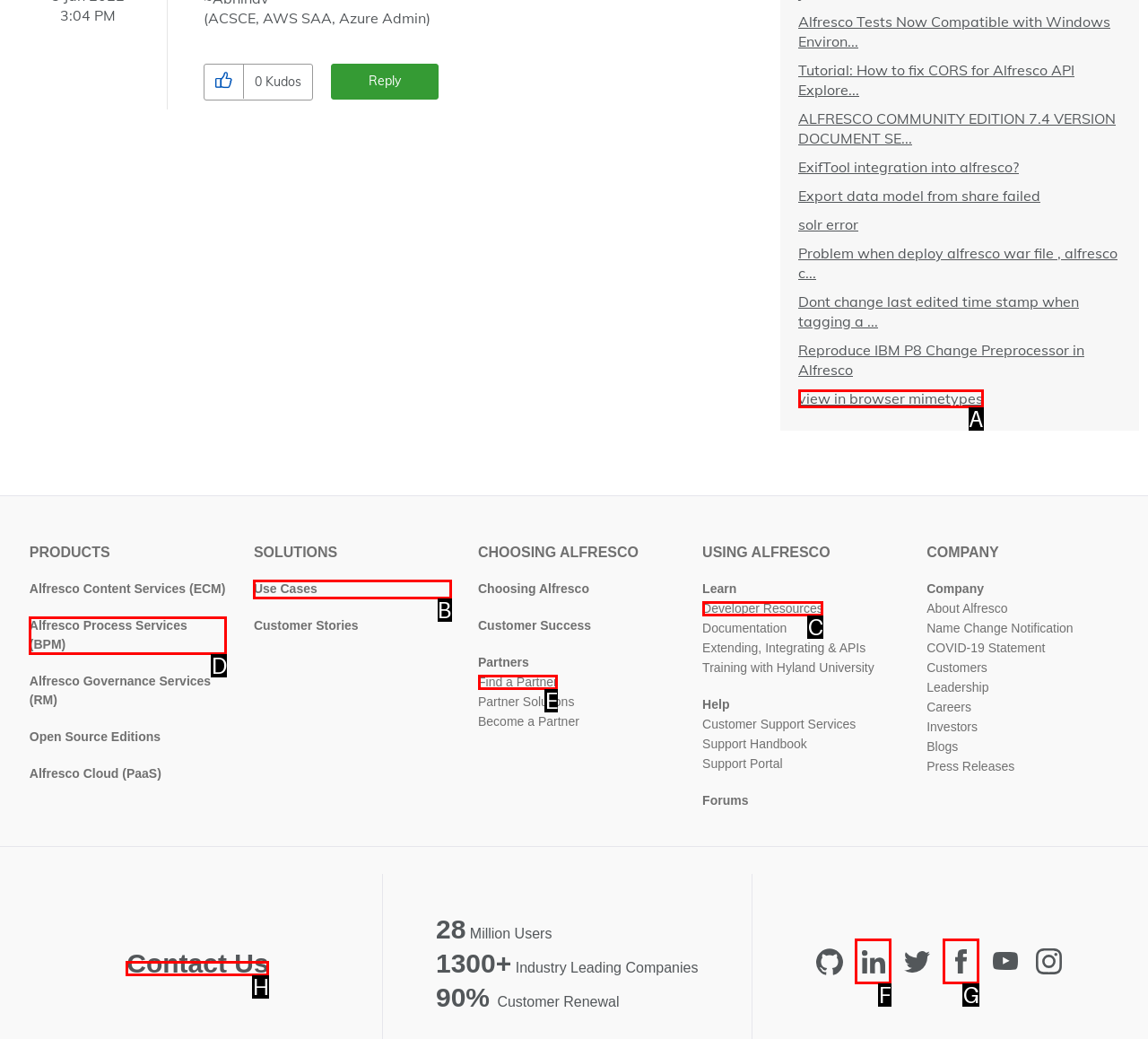Select the appropriate letter to fulfill the given instruction: Contact Us
Provide the letter of the correct option directly.

H